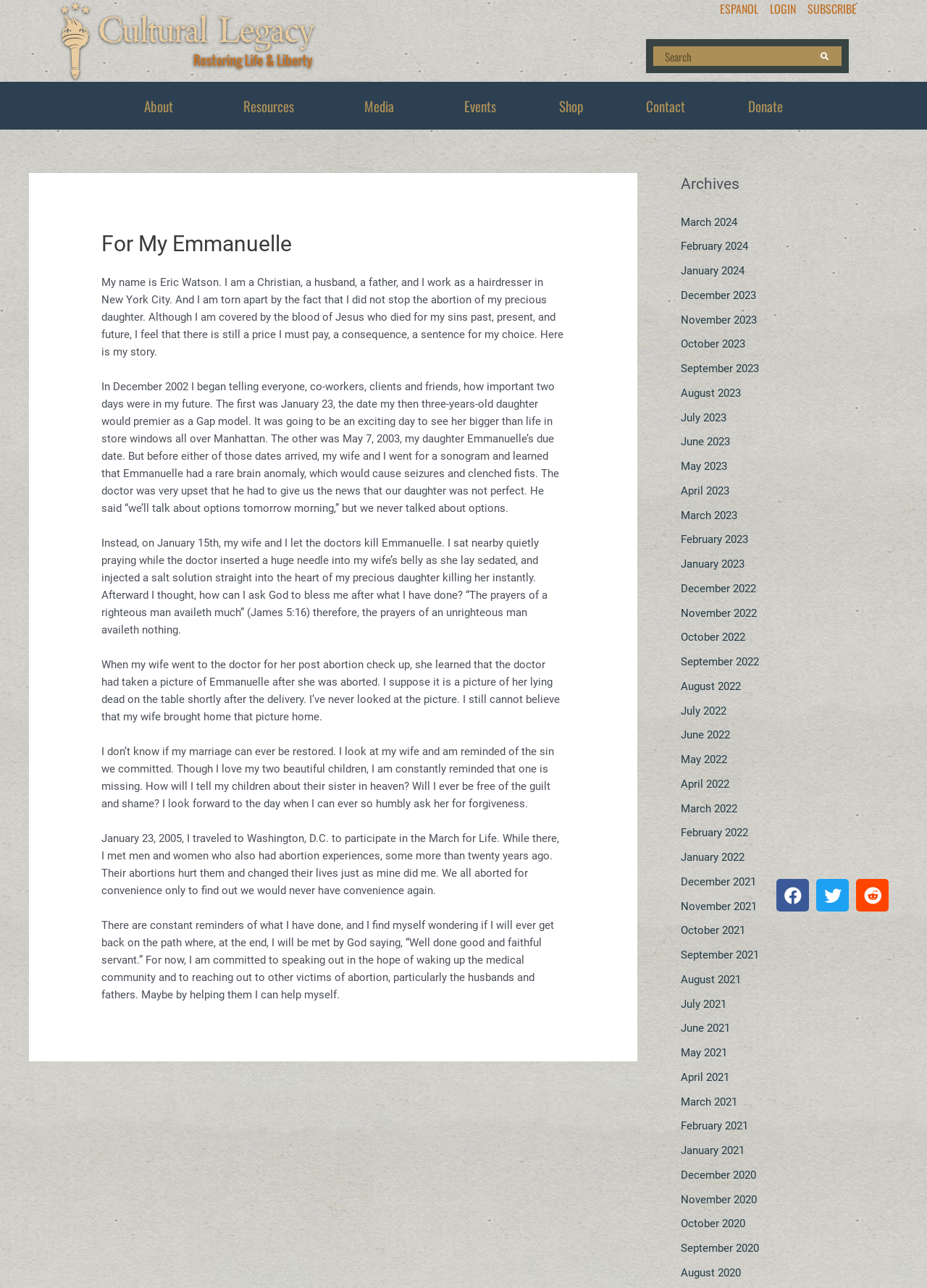How many children does the author have?
Utilize the image to construct a detailed and well-explained answer.

The author mentions having two beautiful children and a daughter who was aborted, implying that they have a total of three children.